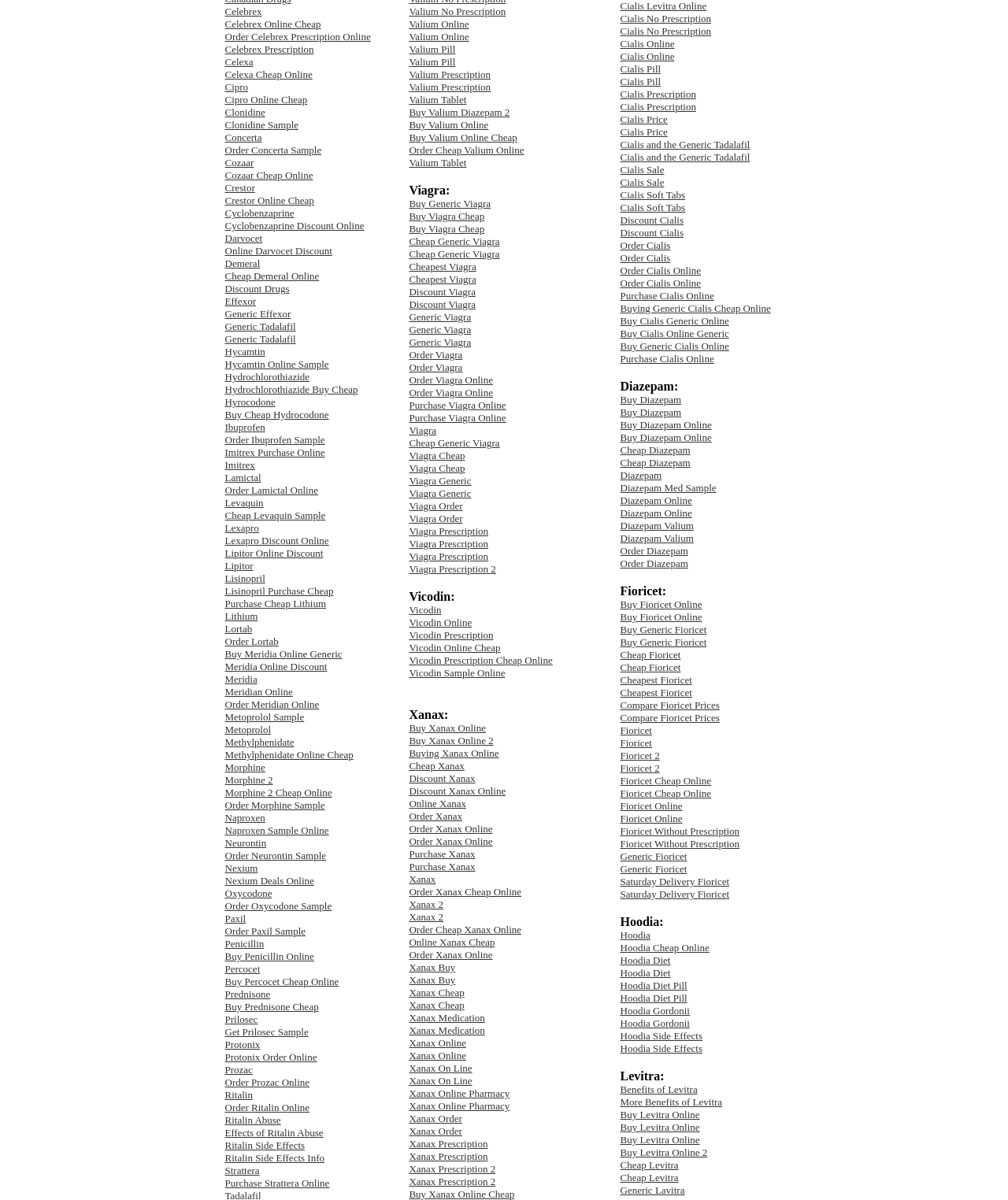Given the webpage screenshot, identify the bounding box of the UI element that matches this description: "Buy Levitra Online 2".

[0.615, 0.955, 0.702, 0.965]